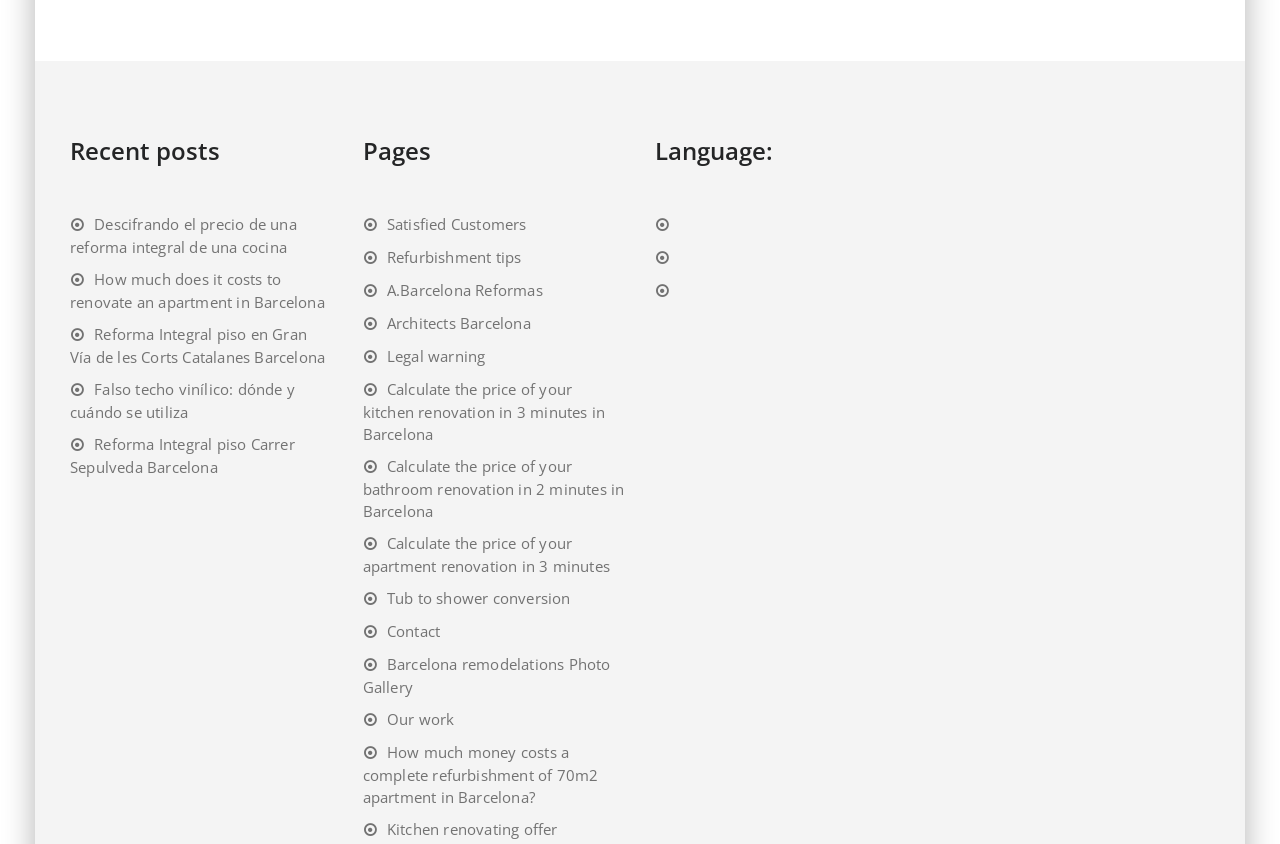Locate the bounding box coordinates of the area to click to fulfill this instruction: "Check the Converter tool". The bounding box should be presented as four float numbers between 0 and 1, in the order [left, top, right, bottom].

None